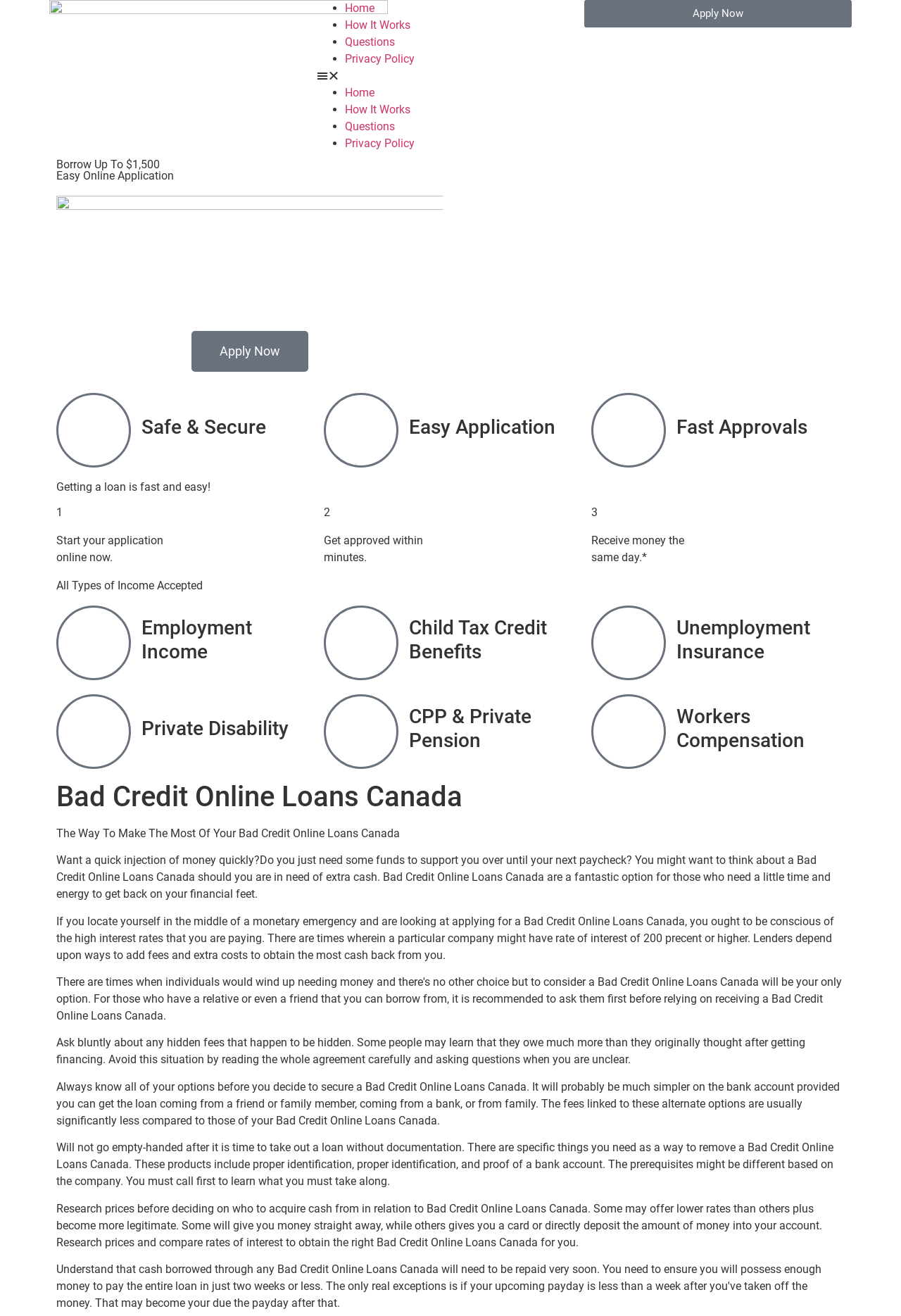Illustrate the webpage with a detailed description.

The webpage is about Bad Credit Online Loans Canada, with a focus on providing information and services related to online loans. At the top of the page, there is a navigation menu with links to "Home", "How It Works", "Questions", and "Privacy Policy". Next to the navigation menu, there is a "Menu Toggle" button. On the right side of the top section, there is a prominent "Apply Now" button.

Below the top section, there is a heading "Borrow Up To $1,500" with a brief description of the easy online application process. There are three columns of content, each with a heading and an image. The headings are "Safe & Secure", "Easy Application", and "Fast Approvals". 

Following this section, there is a step-by-step guide to getting a loan, with three numbered points: "Getting a loan is fast and easy!", "Get approved within minutes", and "Receive money the same day". 

Below the guide, there is a section highlighting the types of income accepted, including employment income, private disability, child tax credit benefits, and more. Each type of income has a corresponding image and heading.

The main content of the page is a lengthy article about Bad Credit Online Loans Canada, discussing the benefits and risks of such loans, and providing tips and advice for those considering applying for a loan. The article is divided into several paragraphs, each addressing a specific aspect of Bad Credit Online Loans Canada.